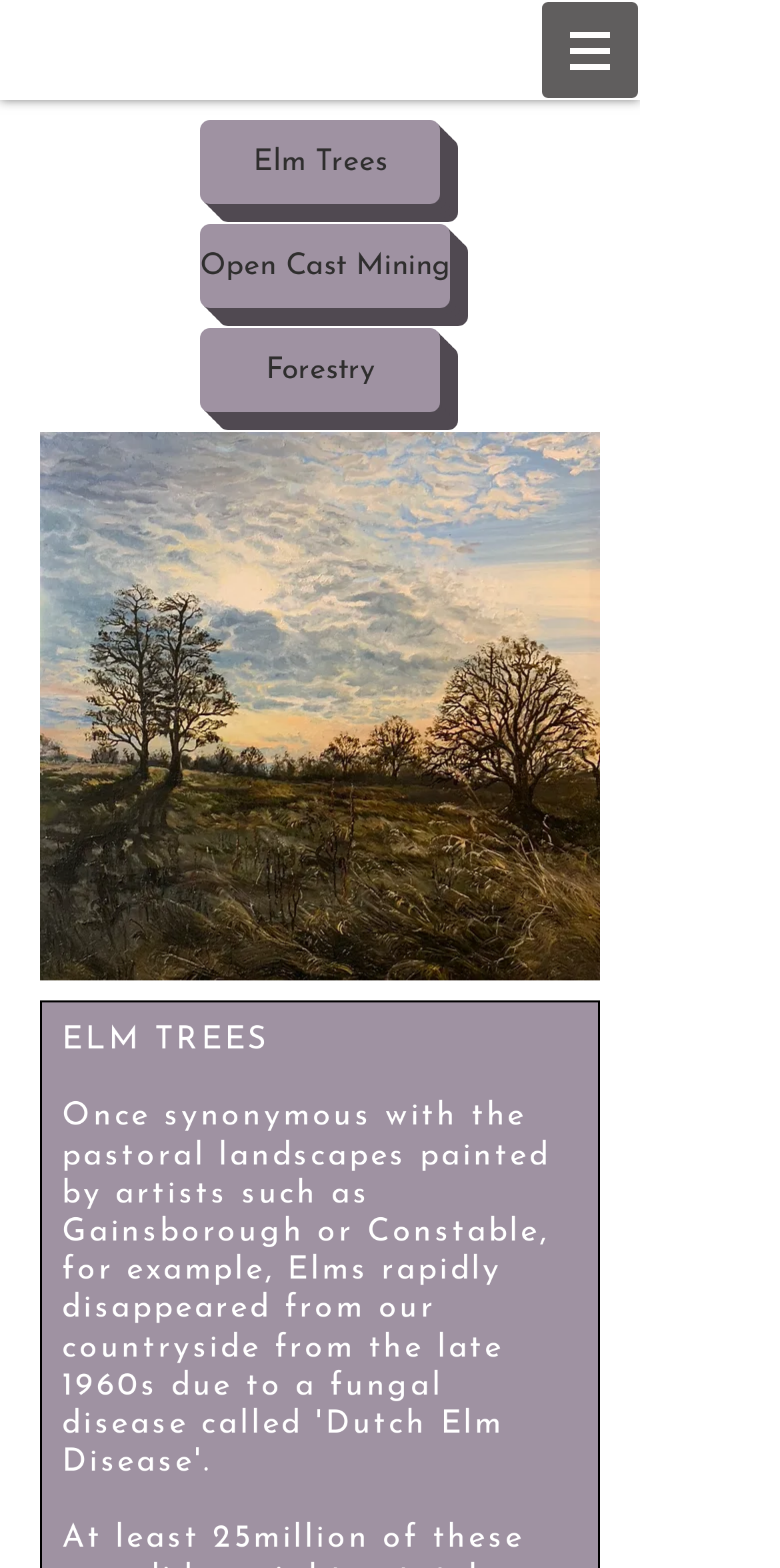Give a one-word or short-phrase answer to the following question: 
Is the menu expanded?

No